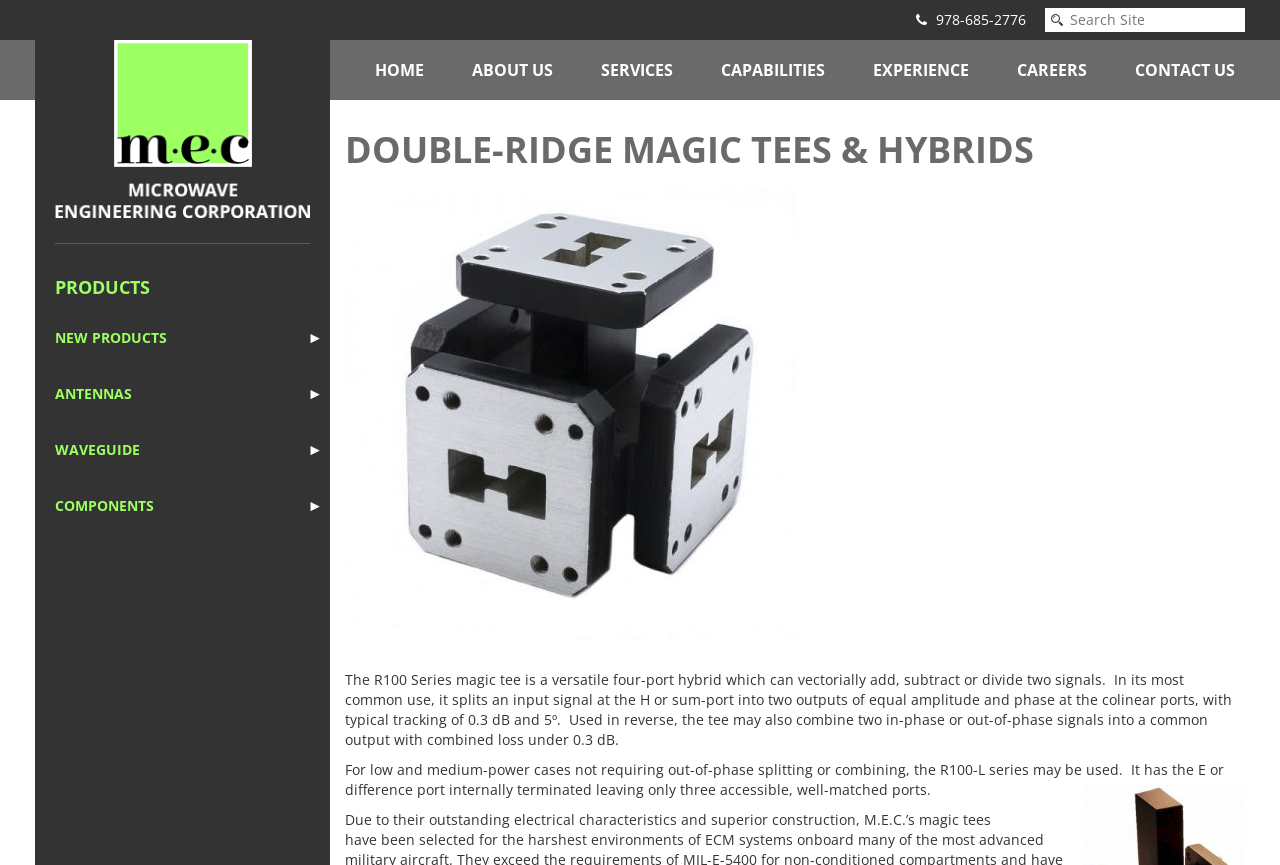Please identify the bounding box coordinates of the element that needs to be clicked to execute the following command: "view products". Provide the bounding box using four float numbers between 0 and 1, formatted as [left, top, right, bottom].

[0.027, 0.311, 0.258, 0.353]